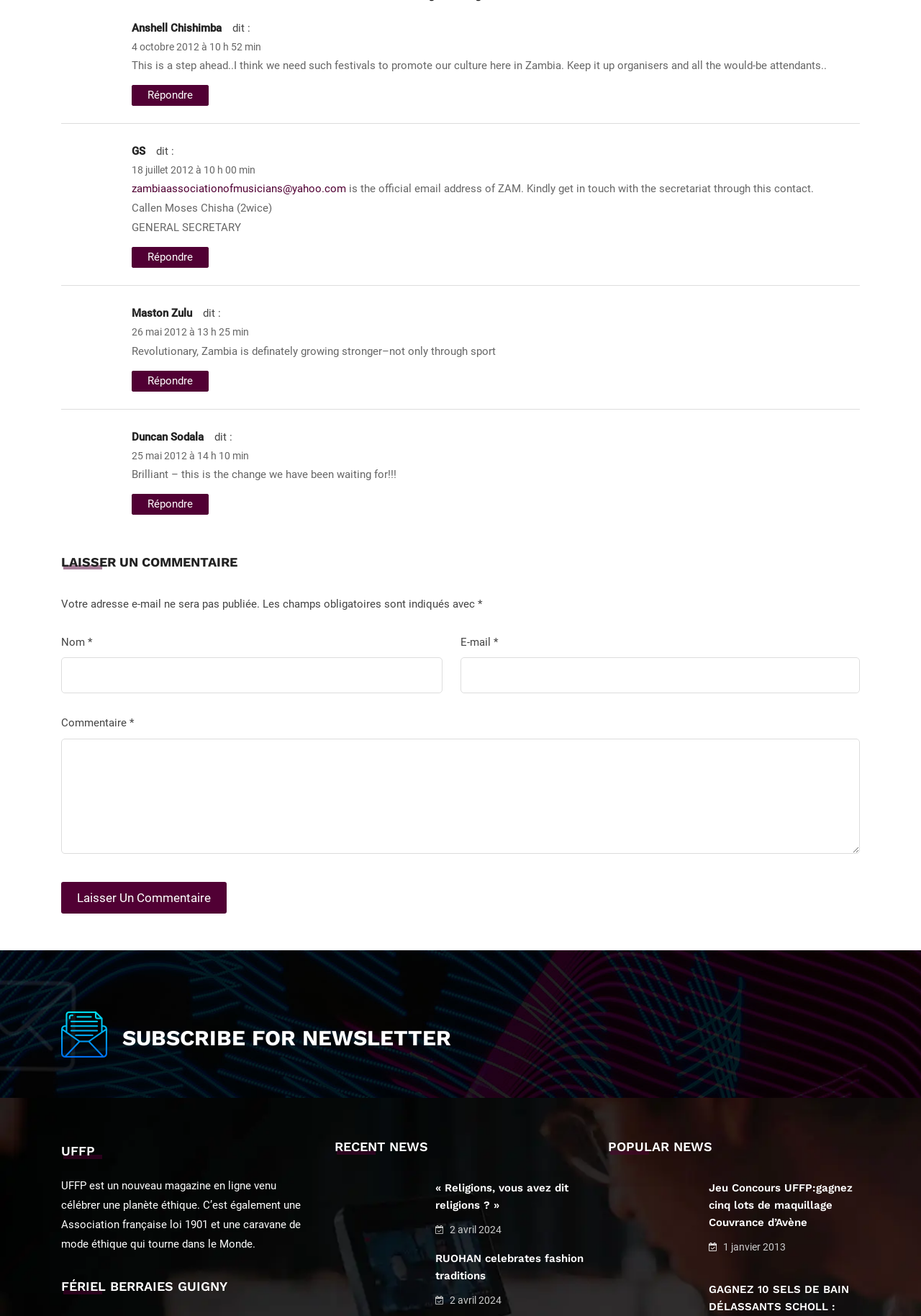Please identify the bounding box coordinates of the clickable region that I should interact with to perform the following instruction: "Respond to Maston Zulu". The coordinates should be expressed as four float numbers between 0 and 1, i.e., [left, top, right, bottom].

[0.143, 0.282, 0.227, 0.297]